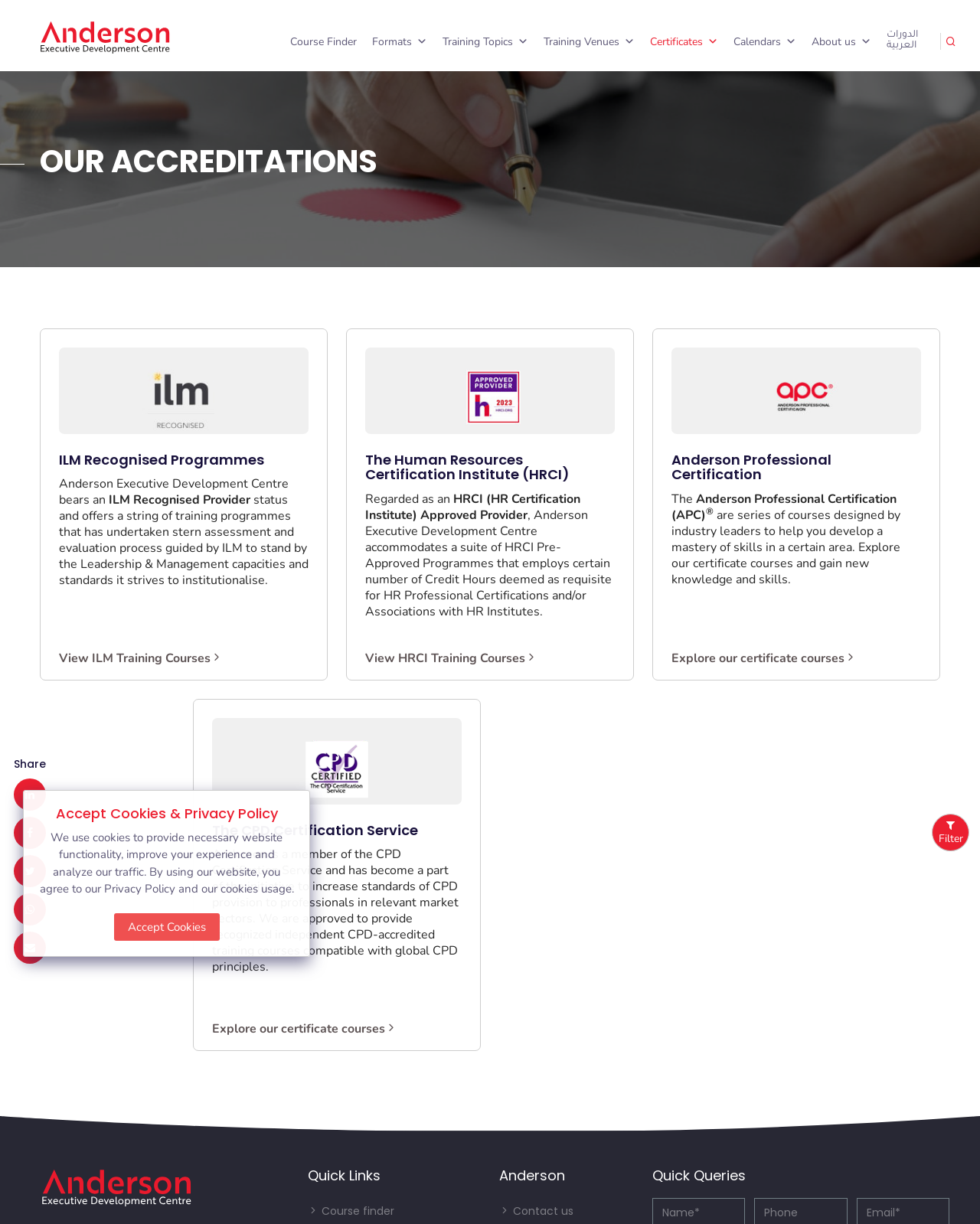Please determine the bounding box coordinates of the clickable area required to carry out the following instruction: "View HRCI Training Courses". The coordinates must be four float numbers between 0 and 1, represented as [left, top, right, bottom].

[0.373, 0.53, 0.627, 0.545]